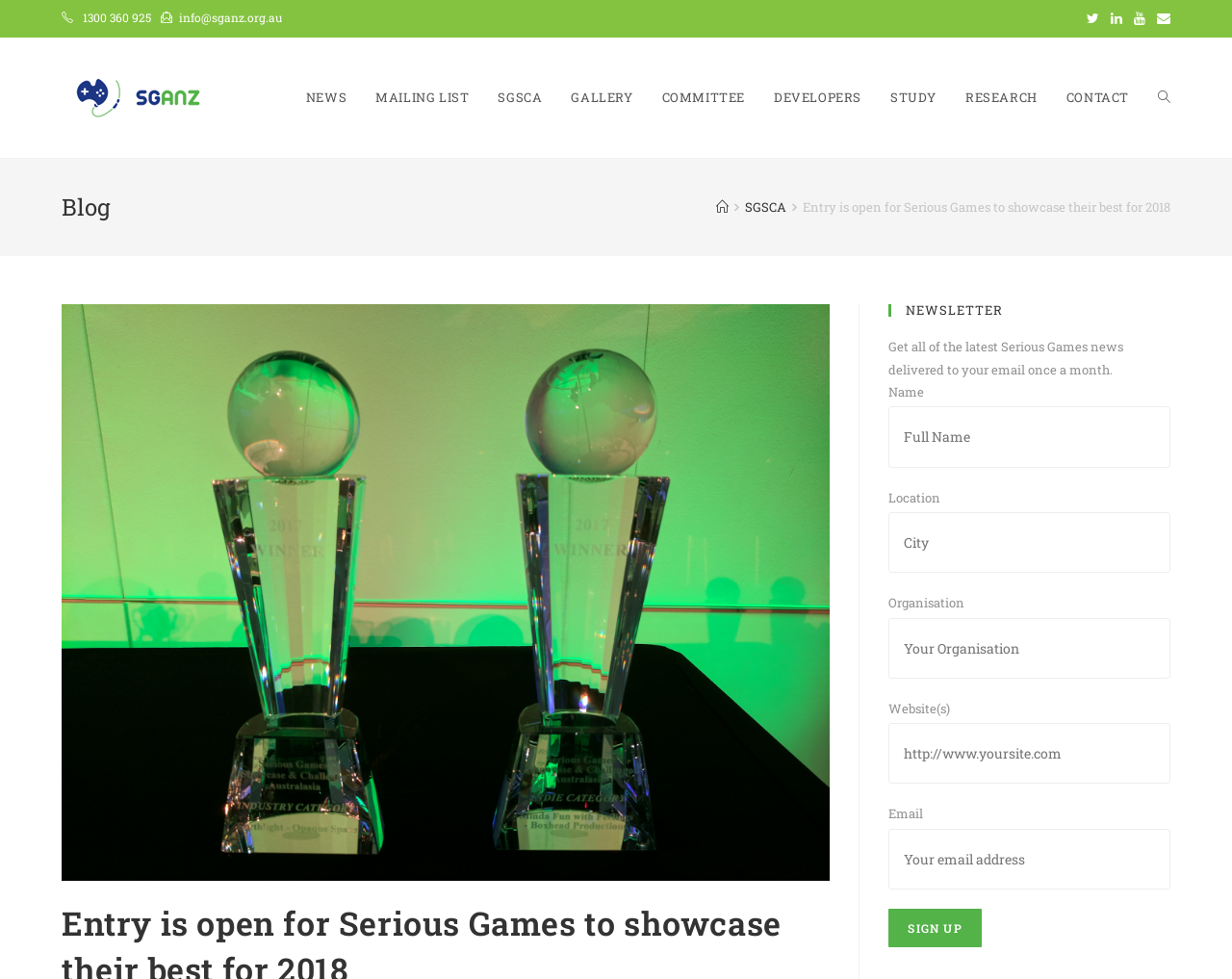Show me the bounding box coordinates of the clickable region to achieve the task as per the instruction: "Like the post".

None